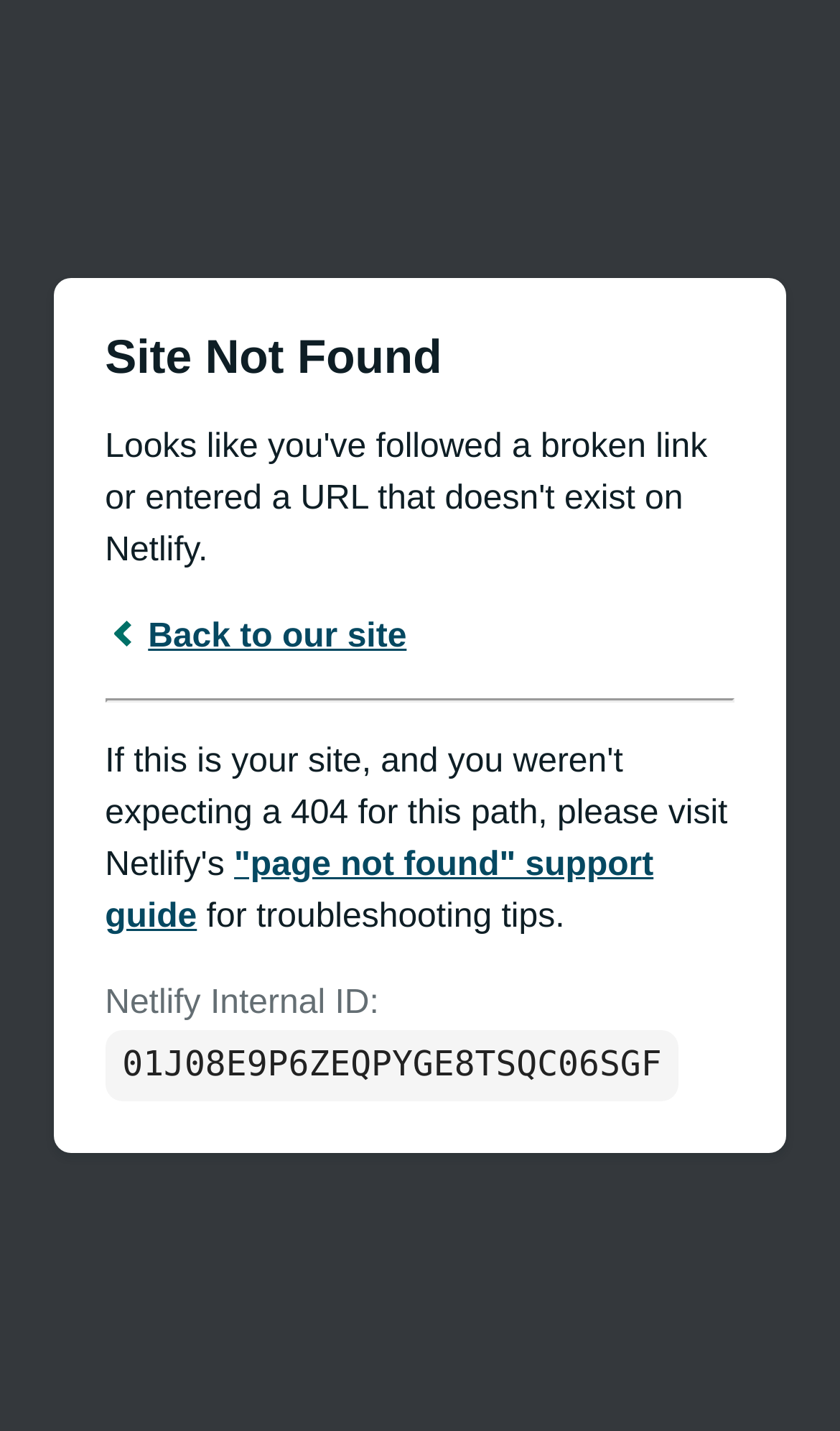Please provide a one-word or phrase answer to the question: 
What type of support is offered on this webpage?

Troubleshooting